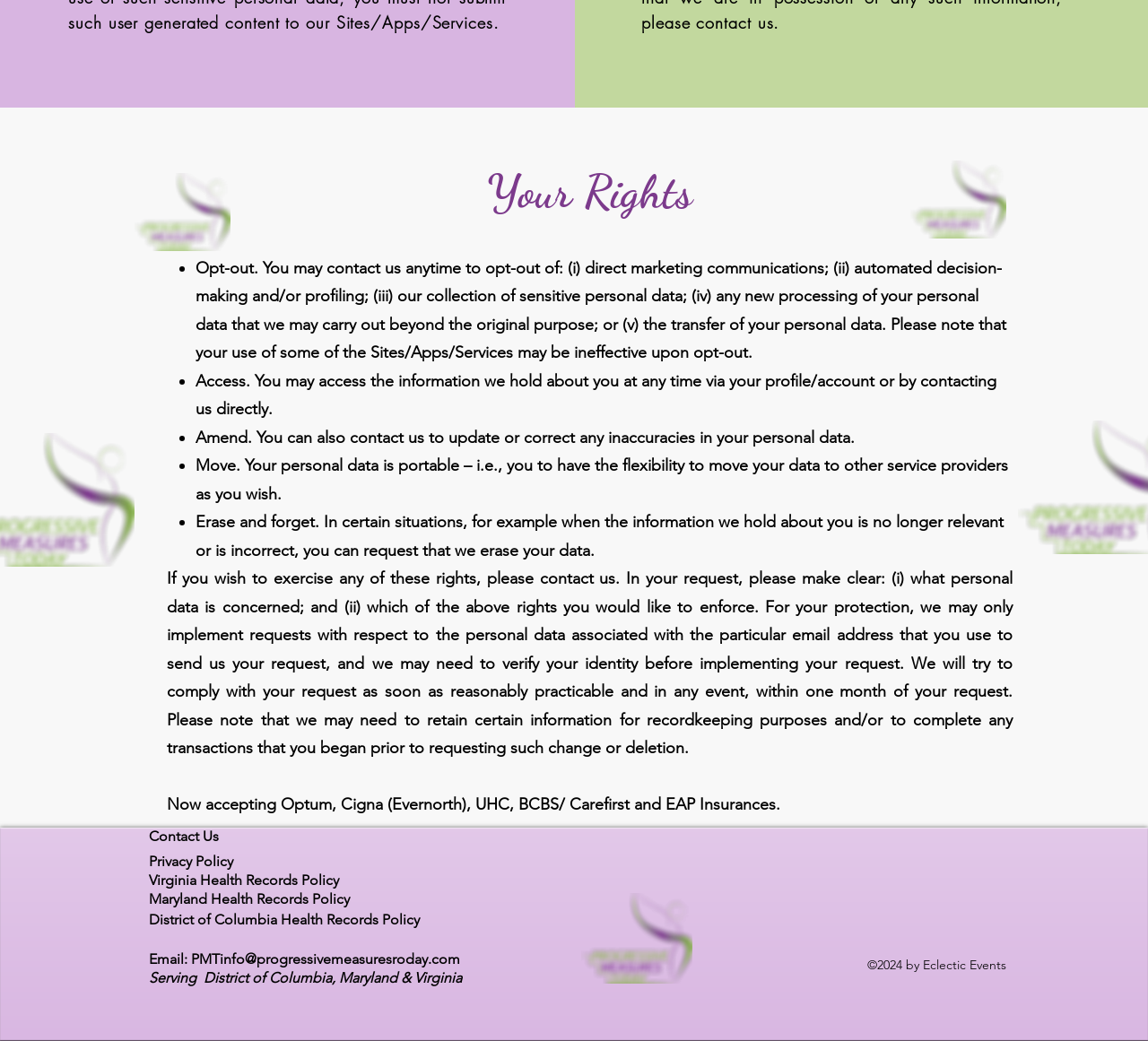Locate the bounding box coordinates of the item that should be clicked to fulfill the instruction: "Click Email: PMTinfo@progressivemeasuresroday.com".

[0.13, 0.911, 0.401, 0.931]